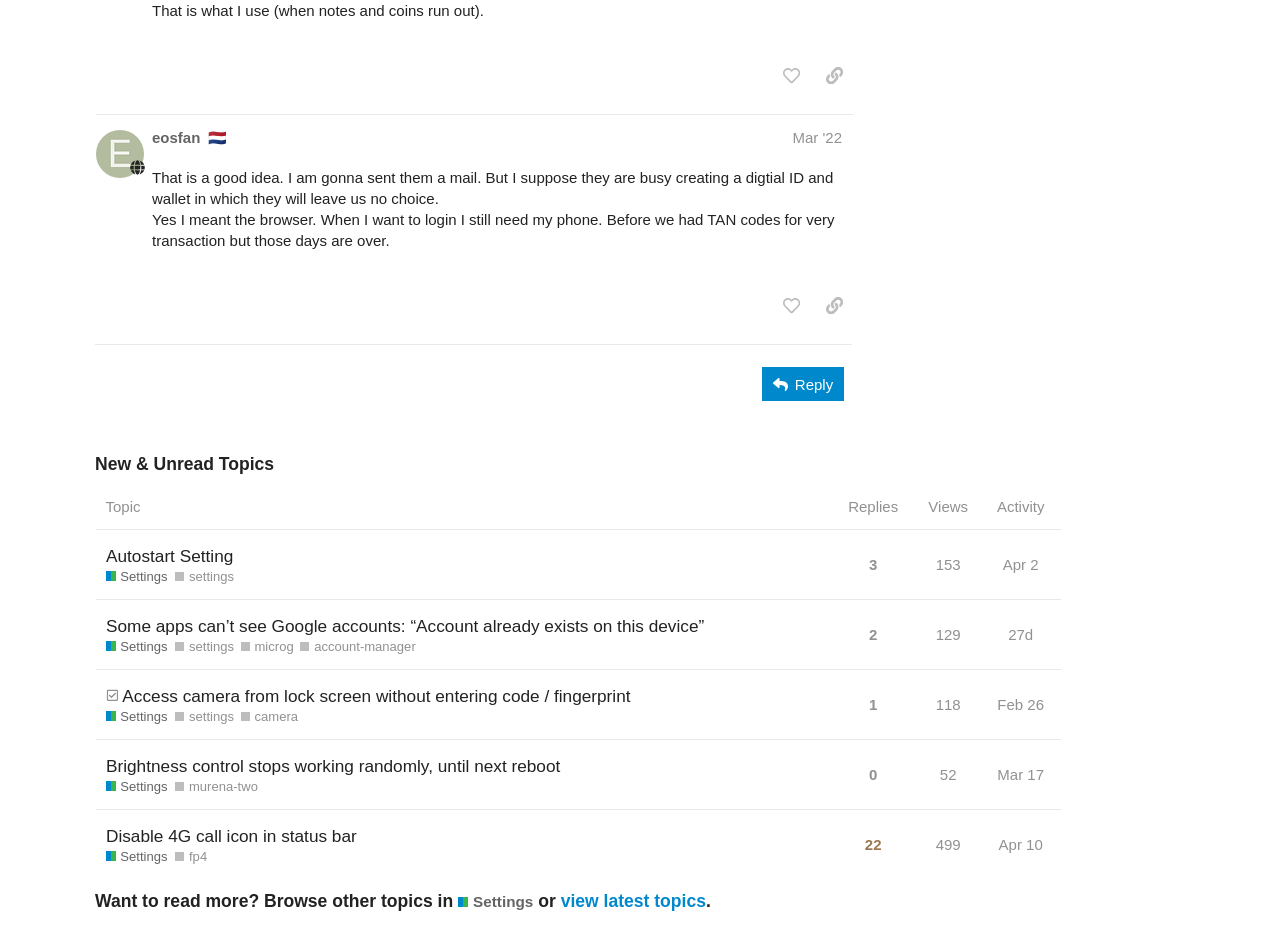How many posts are in this topic?
Answer briefly with a single word or phrase based on the image.

1